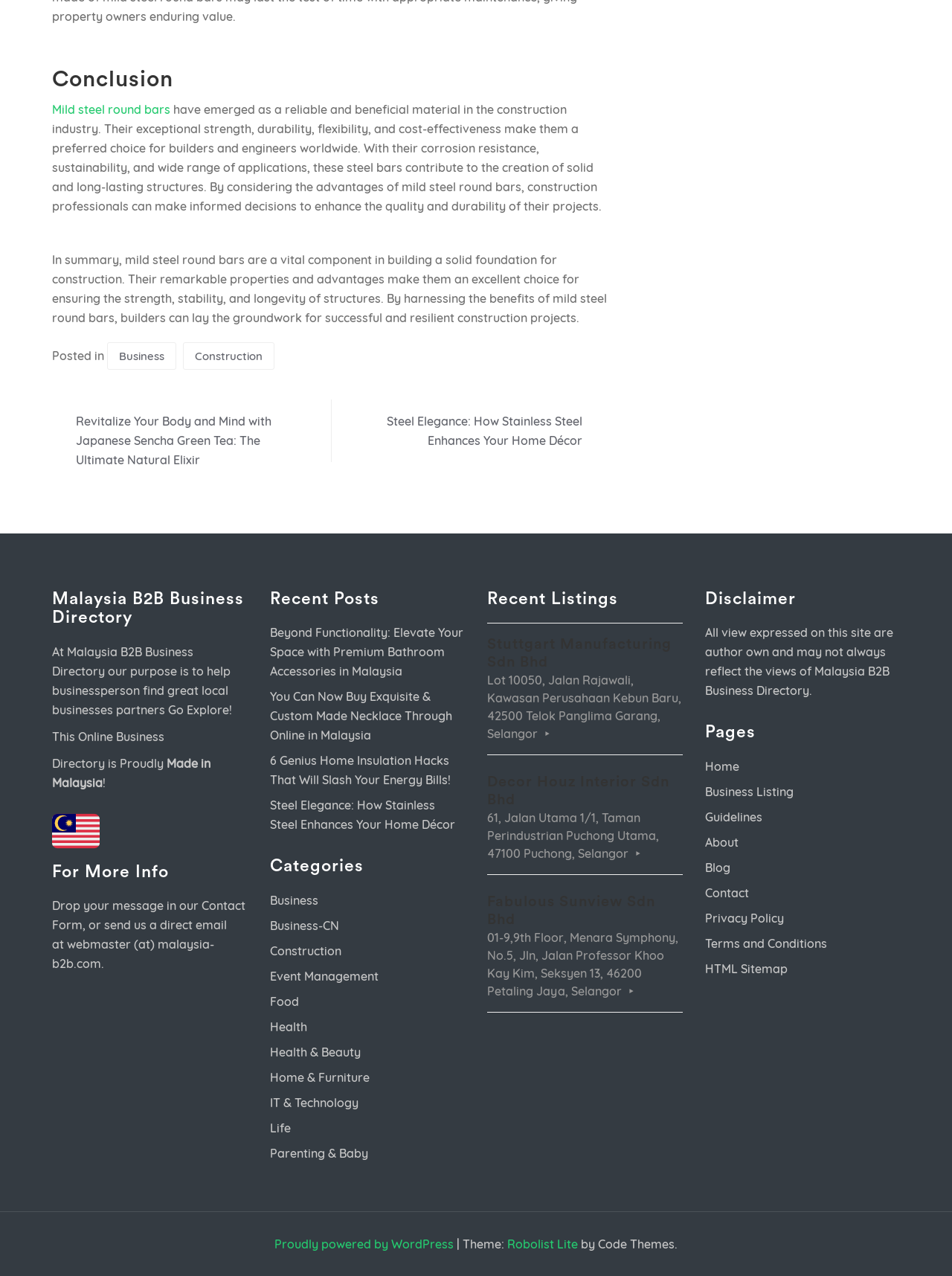Please respond to the question with a concise word or phrase:
What is the theme of the website?

Robolist Lite